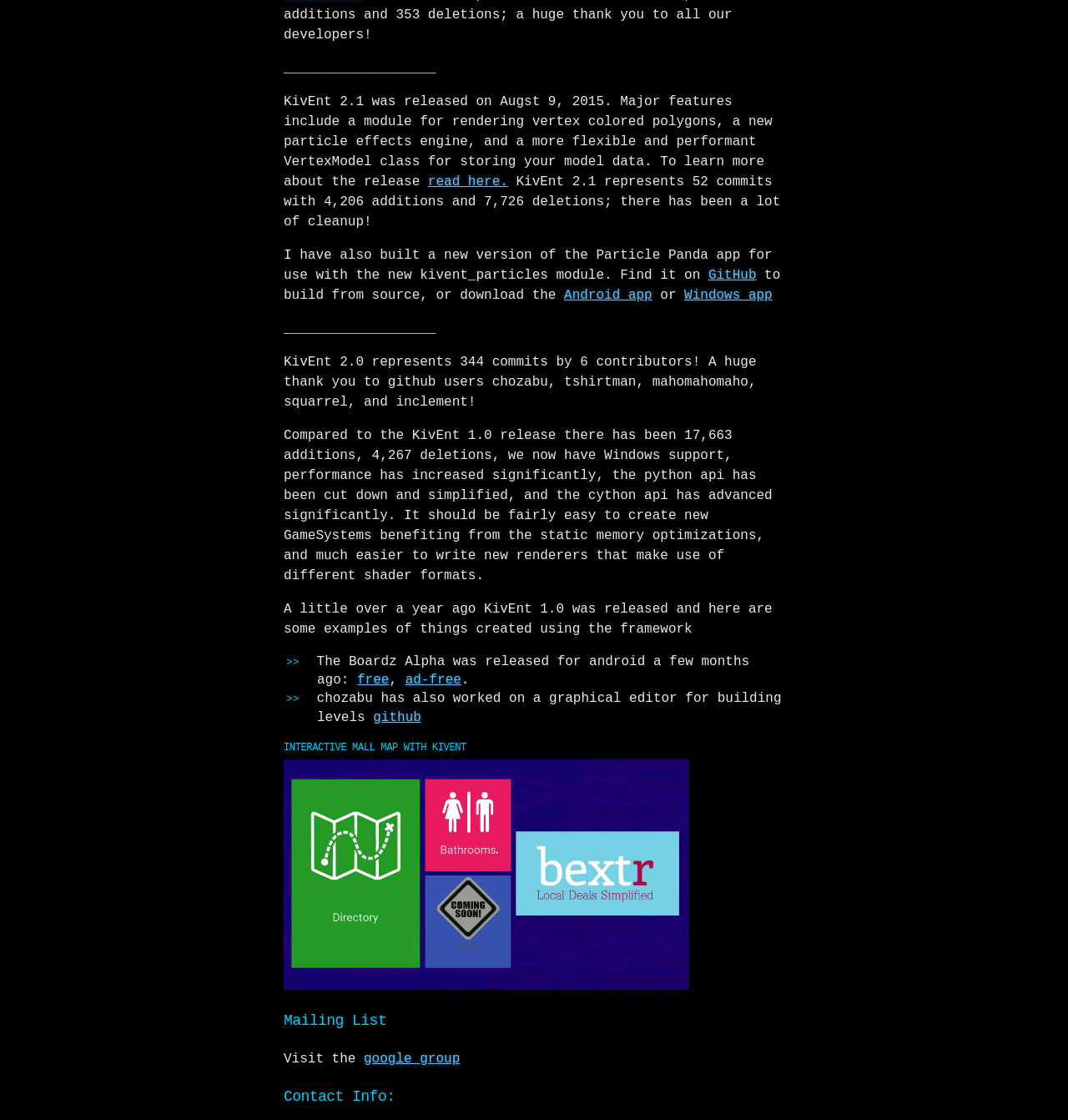Determine the bounding box coordinates (top-left x, top-left y, bottom-right x, bottom-right y) of the UI element described in the following text: Read

None